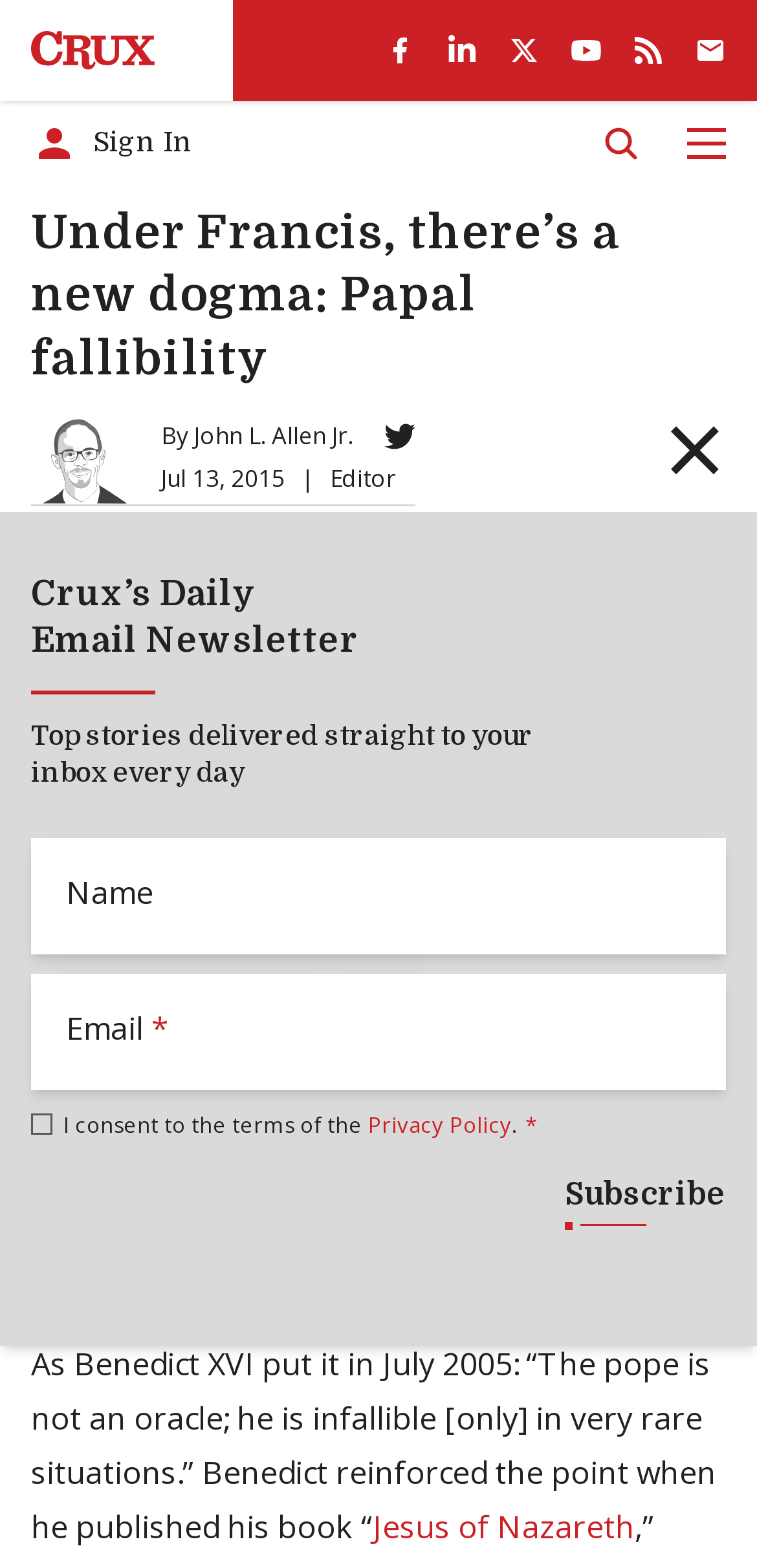Respond concisely with one word or phrase to the following query:
What is the purpose of the checkbox?

To consent to the terms of the Privacy Policy